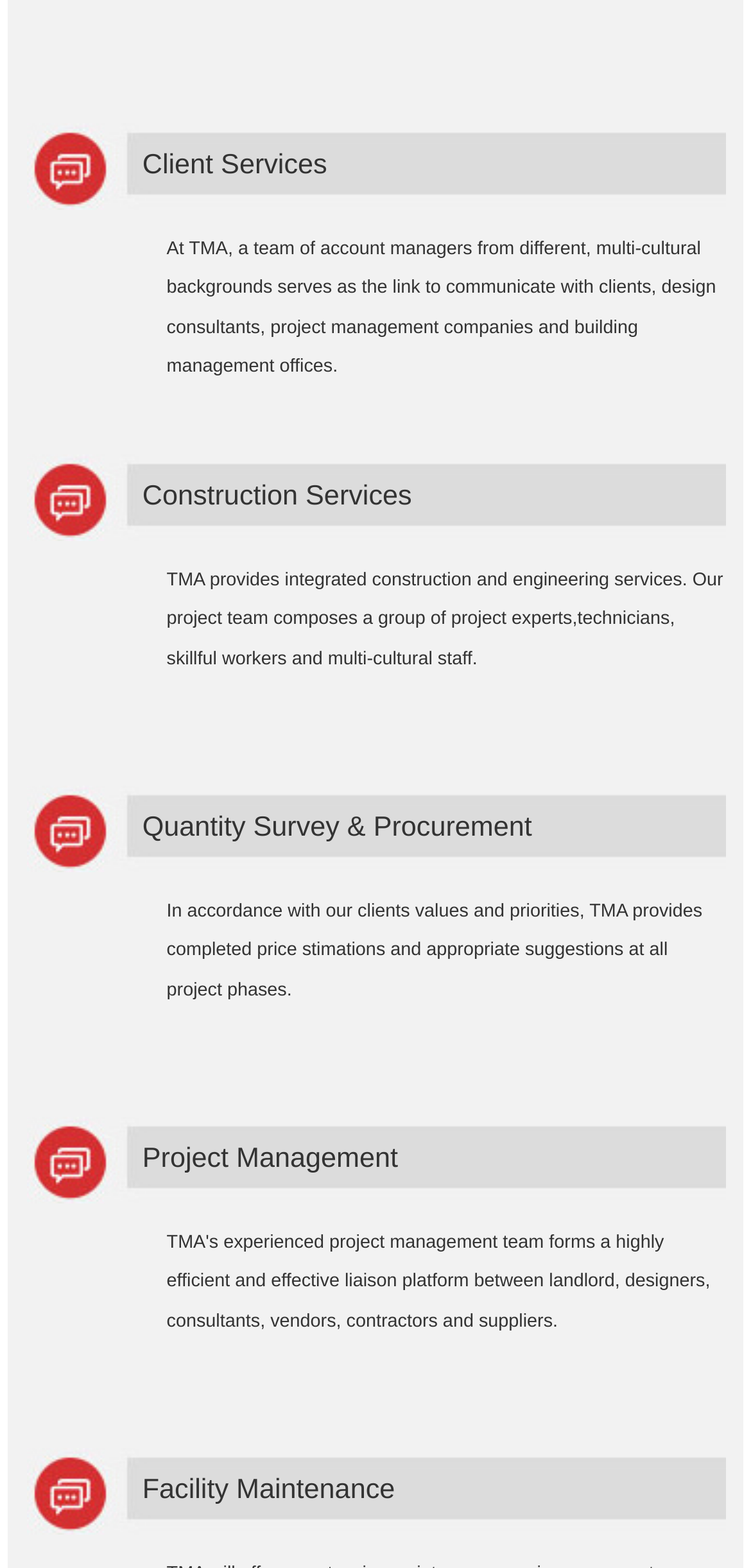Can you determine the bounding box coordinates of the area that needs to be clicked to fulfill the following instruction: "check Testimonials"?

None